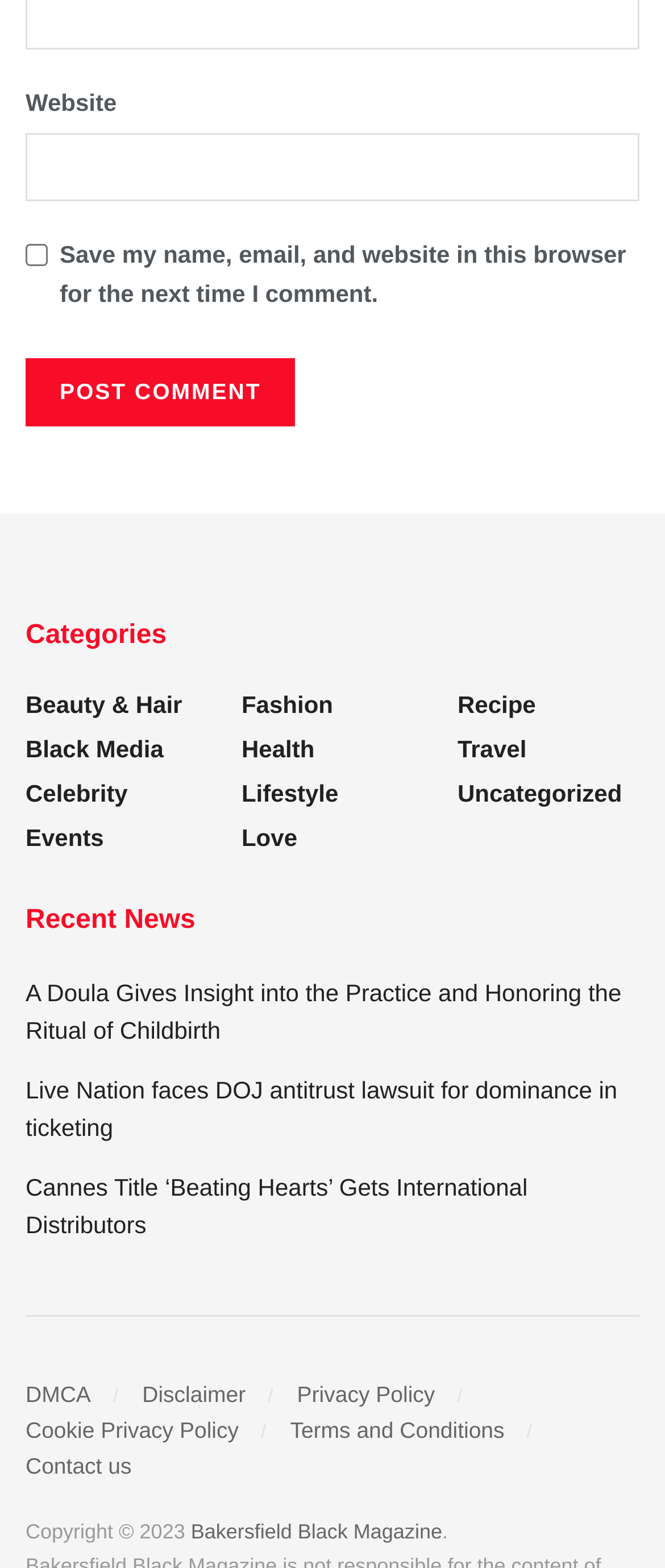Use the information in the screenshot to answer the question comprehensively: What categories are available on the website?

The webpage has a section labeled 'Categories' with multiple links, including 'Beauty & Hair', 'Black Media', 'Celebrity', and others, indicating that the website has multiple categories.